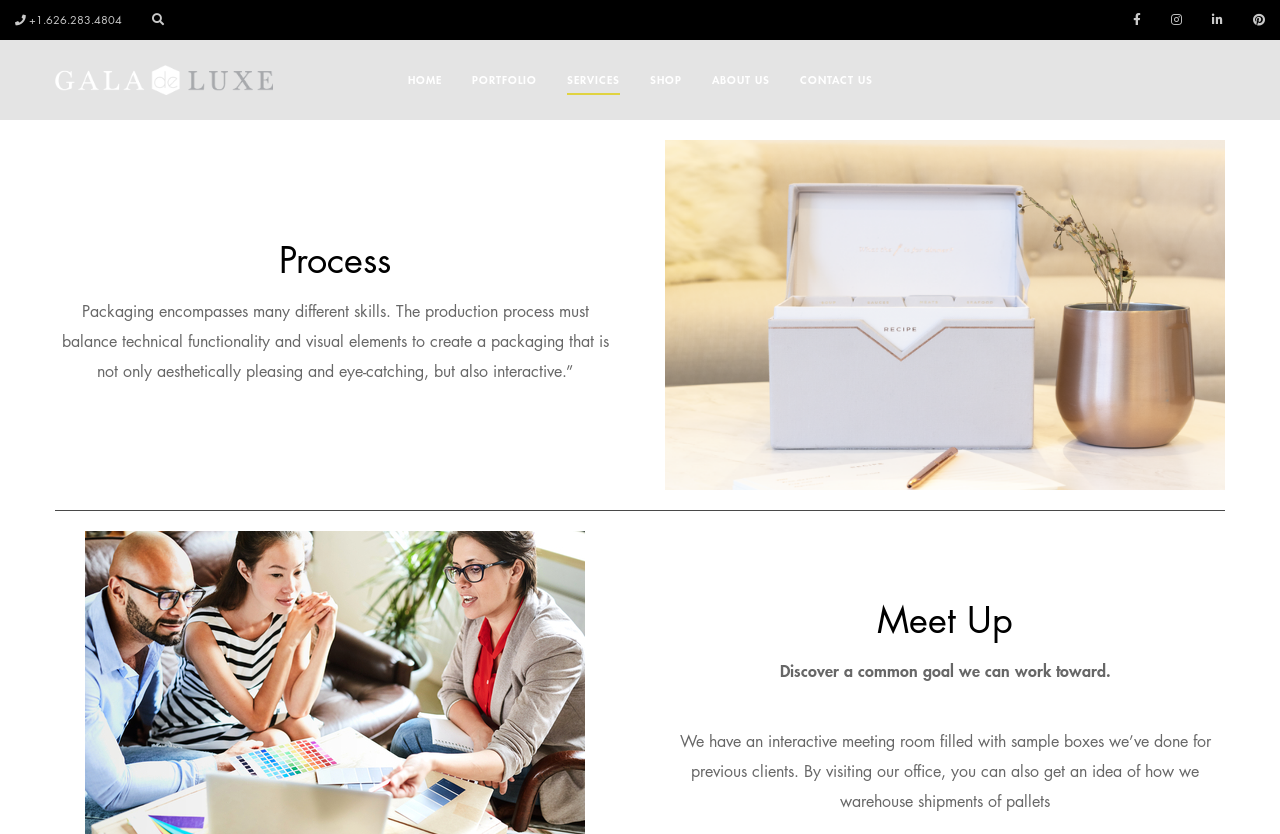Determine the bounding box for the UI element that matches this description: "parent_node: Gala De Luxe".

[0.043, 0.096, 0.213, 0.132]